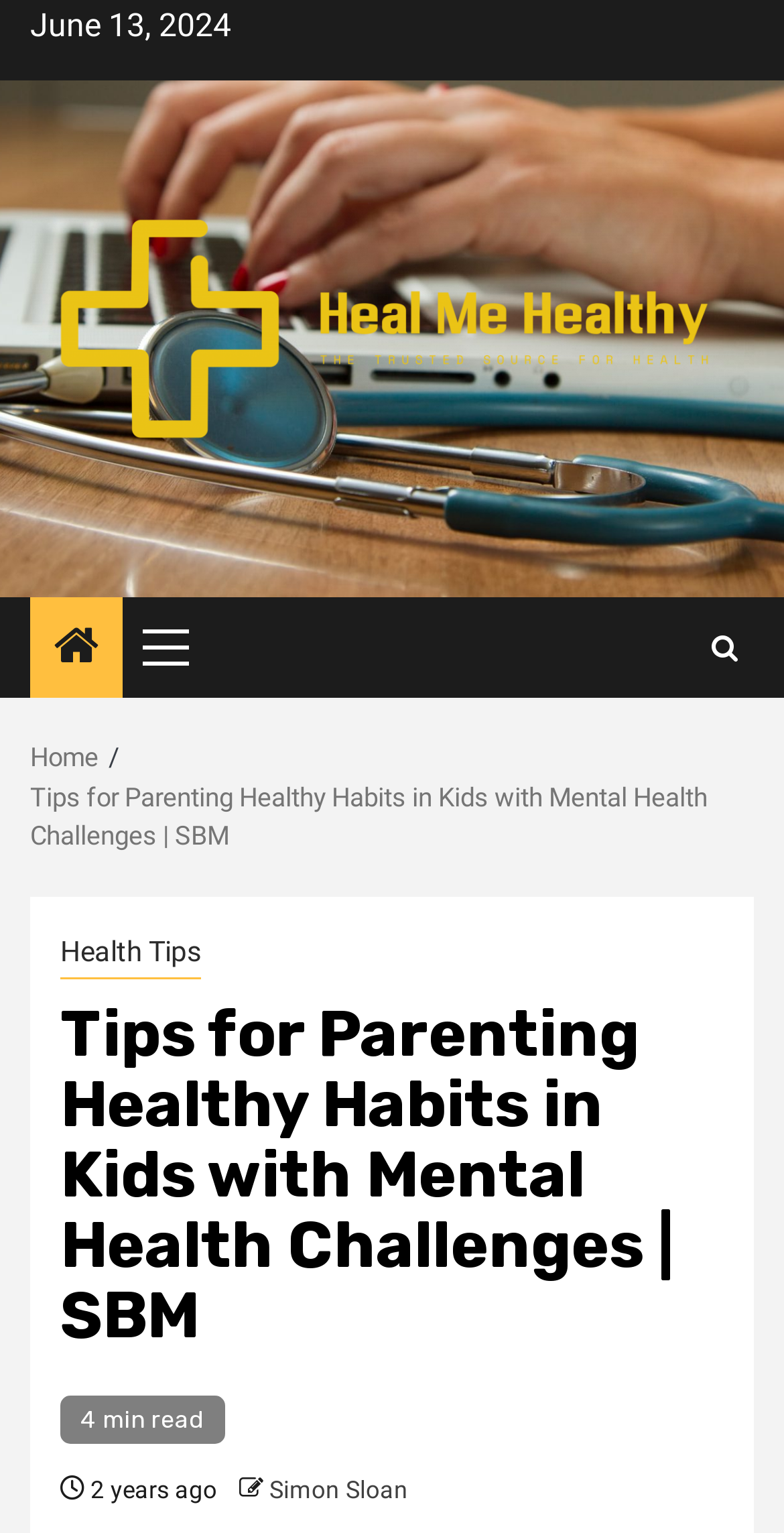Construct a comprehensive description capturing every detail on the webpage.

The webpage is about providing tips for parenting healthy habits in kids with mental health challenges. At the top left, there is a date "June 13, 2024" displayed. Below it, there is a link to "Heal Me Healthy" with an accompanying image of the same name, spanning almost the entire width of the page. 

To the right of the date, there is a button labeled "Primary Menu" which is not expanded. Next to it, there is a link with a font awesome icon. 

Below the "Heal Me Healthy" link, there is a navigation section labeled "Breadcrumbs" which contains two links: "Home" and "Tips for Parenting Healthy Habits in Kids with Mental Health Challenges | SBM". The second link has a sub-link "Health Tips" and a heading with the same title as the webpage. 

Under the heading, there is a text indicating the article's reading time, "4 min read". At the bottom of the page, there are two lines of text: "2 years ago" and a link to the author "Simon Sloan".